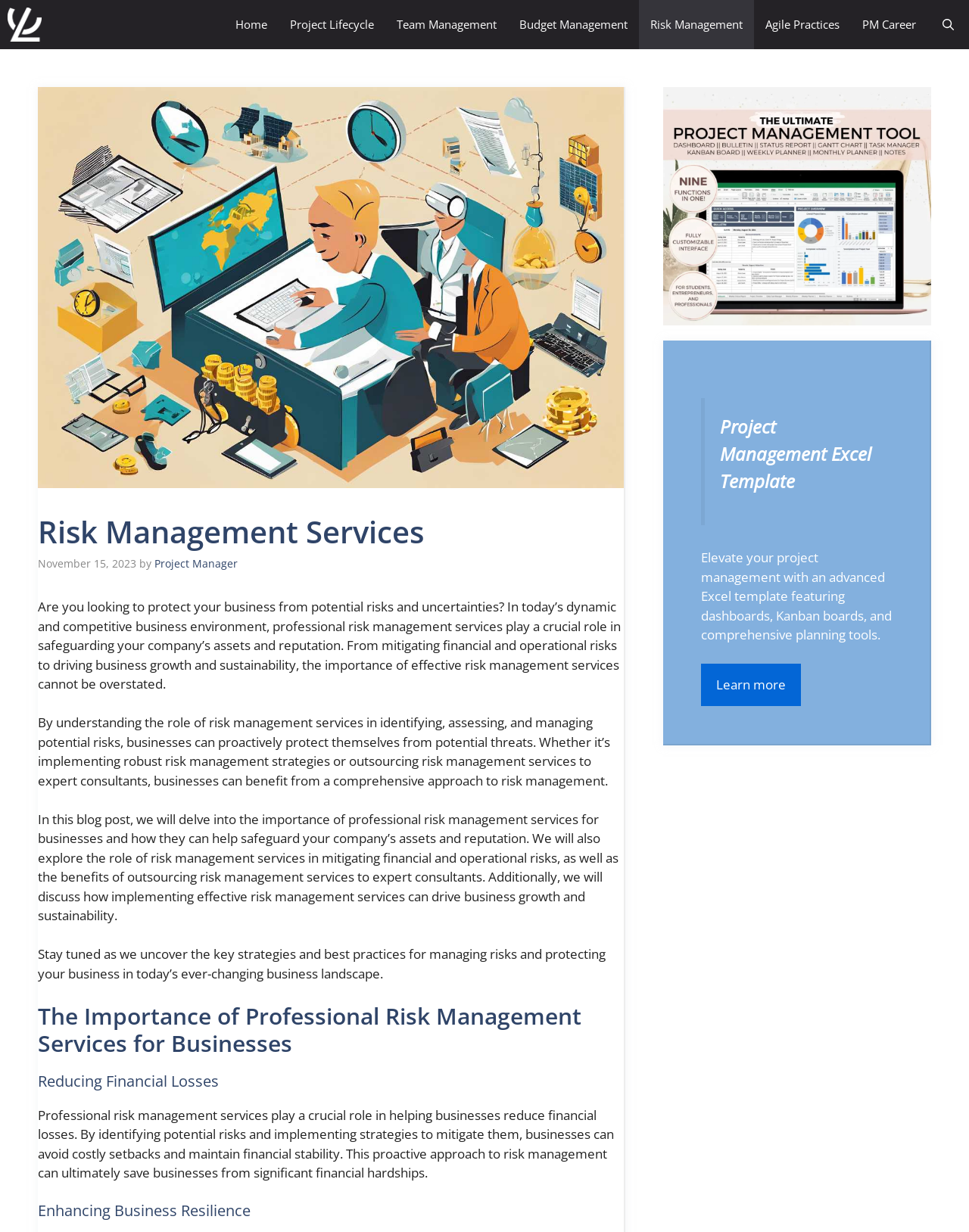Generate a thorough caption detailing the webpage content.

The webpage is about Risk Management Services provided by Celigent. At the top, there is a navigation bar with links to different sections of the website, including Home, Project Lifecycle, Team Management, Budget Management, Risk Management, Agile Practices, and PM Career. On the right side of the navigation bar, there is a search button.

Below the navigation bar, there is a header section with a title "Risk Management Services" and a timestamp "November 15, 2023". The header section also includes a link to the author "Project Manager".

The main content of the webpage is divided into several sections. The first section introduces the importance of risk management services in protecting businesses from potential risks and uncertainties. The text explains how effective risk management services can help businesses safeguard their assets and reputation.

The next section is a blog post that delves into the importance of professional risk management services for businesses. The post is divided into several subheadings, including "The Importance of Professional Risk Management Services for Businesses", "Reducing Financial Losses", and "Enhancing Business Resilience". Each subheading is followed by a paragraph of text that explains the role of risk management services in mitigating financial and operational risks, and driving business growth and sustainability.

On the right side of the webpage, there is a figure with a link, and below it, there is a blockquote with a heading "Project Management Excel Template" and a brief description of the template. There is also a "Learn more" link below the blockquote.

Overall, the webpage provides information about risk management services and their importance in protecting businesses, as well as a blog post that explores the role of risk management services in driving business growth and sustainability.